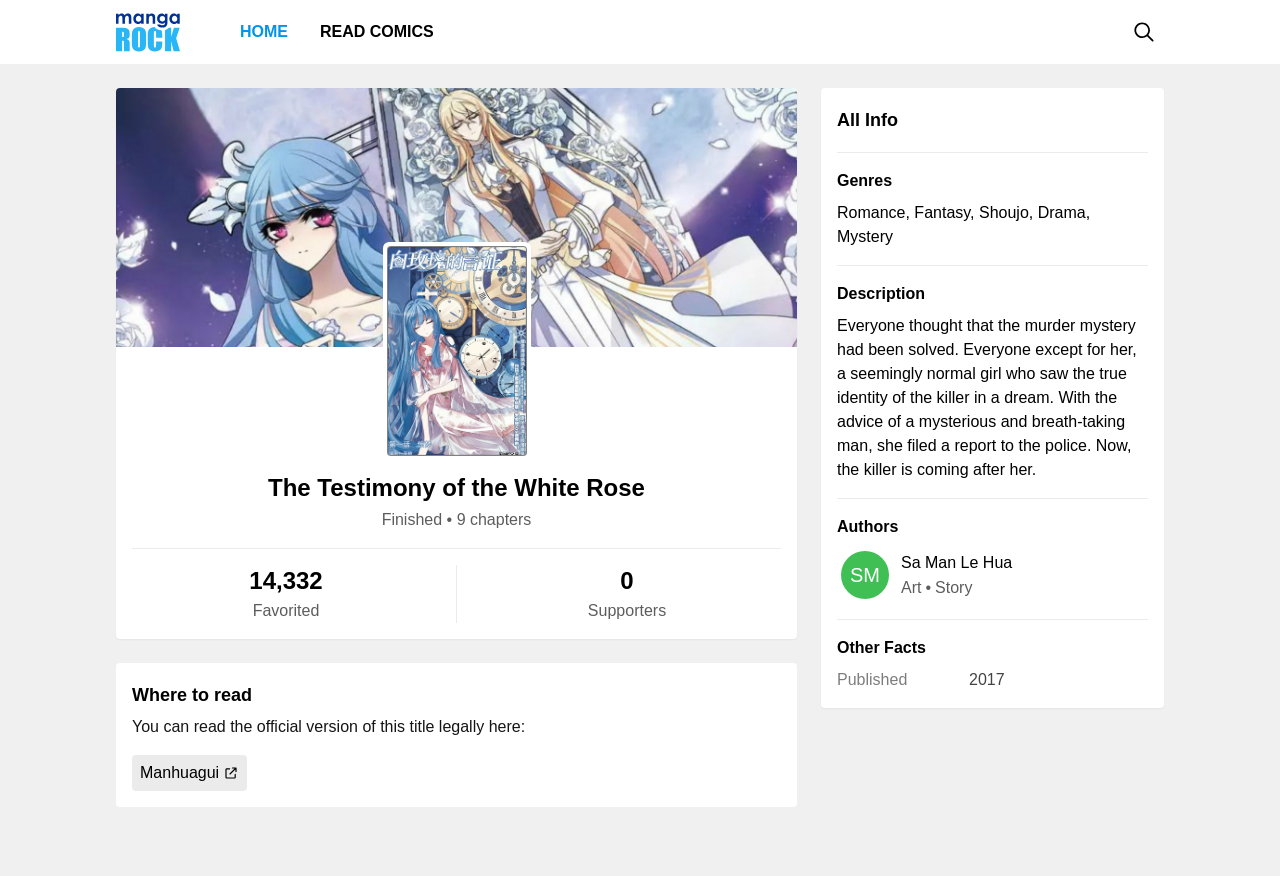How many chapters are available?
Please provide a comprehensive and detailed answer to the question.

I found the answer by looking at the StaticText element with the text '9 chapters', which is located near the heading element with the manga title.